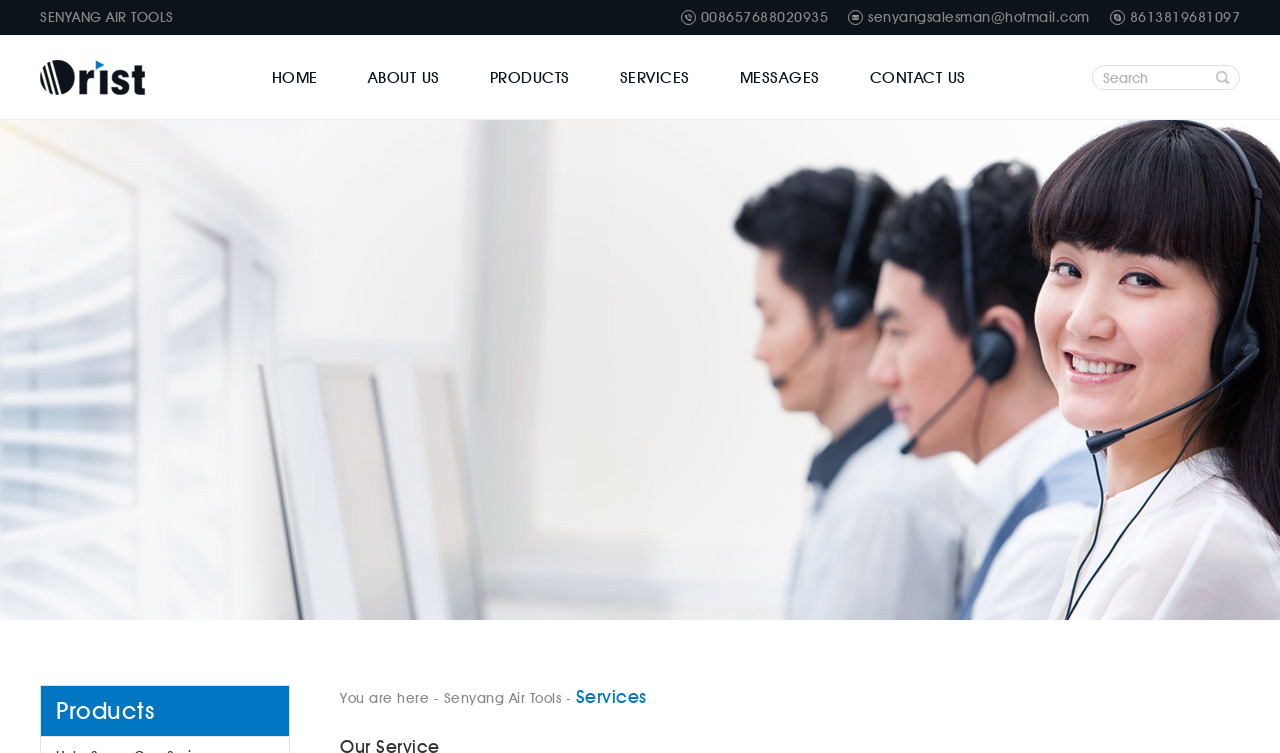Identify the bounding box coordinates of the section that should be clicked to achieve the task described: "Go to home page".

[0.212, 0.048, 0.248, 0.158]